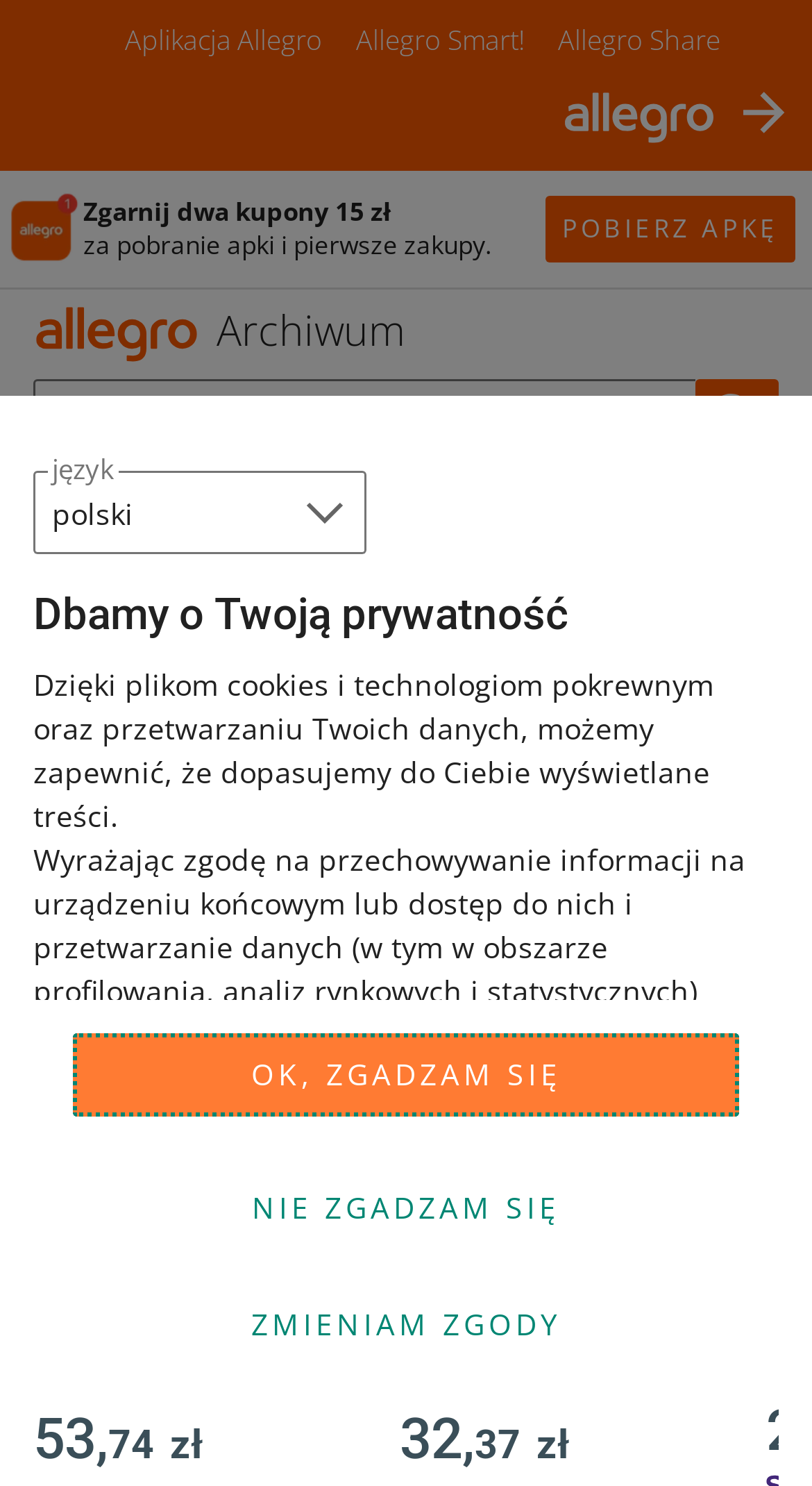Provide a single word or phrase answer to the question: 
What is the category of the product being shown?

Dziecko